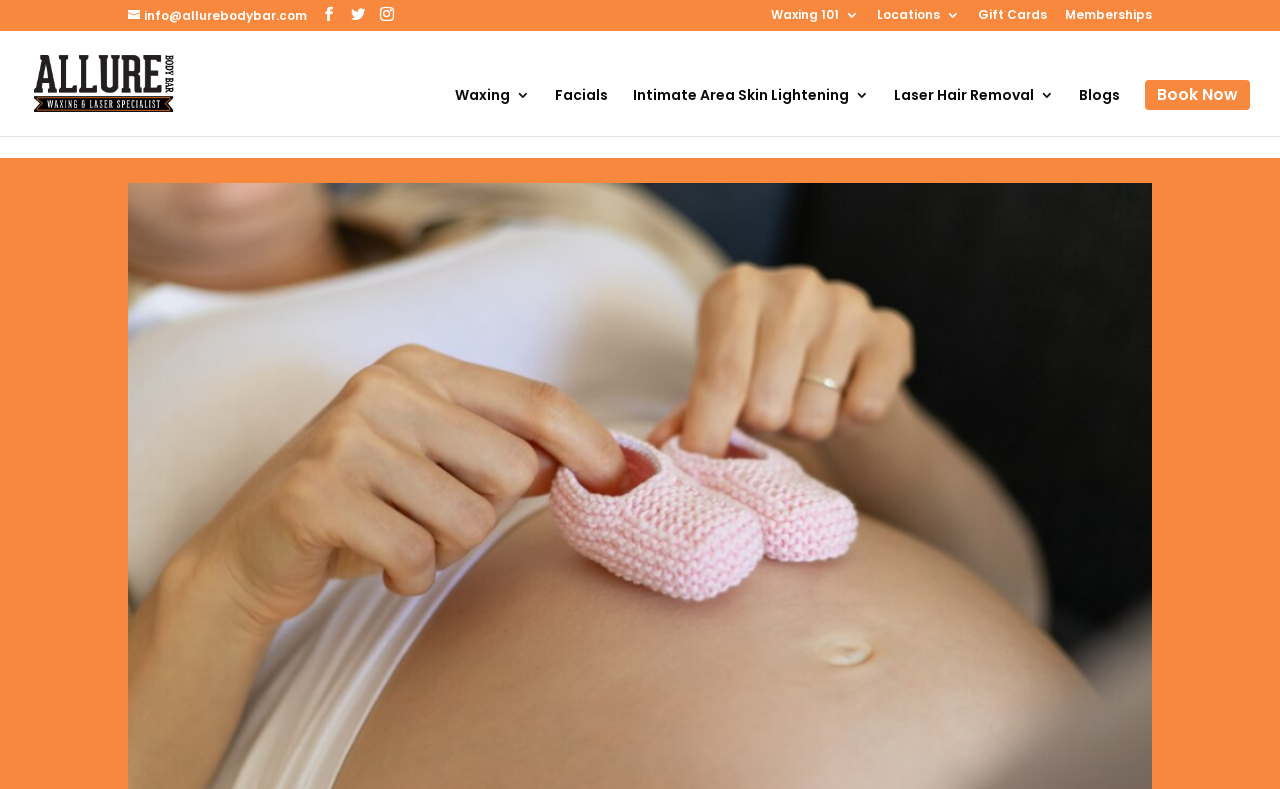Pinpoint the bounding box coordinates of the element to be clicked to execute the instruction: "Search for a topic".

[0.053, 0.039, 0.953, 0.041]